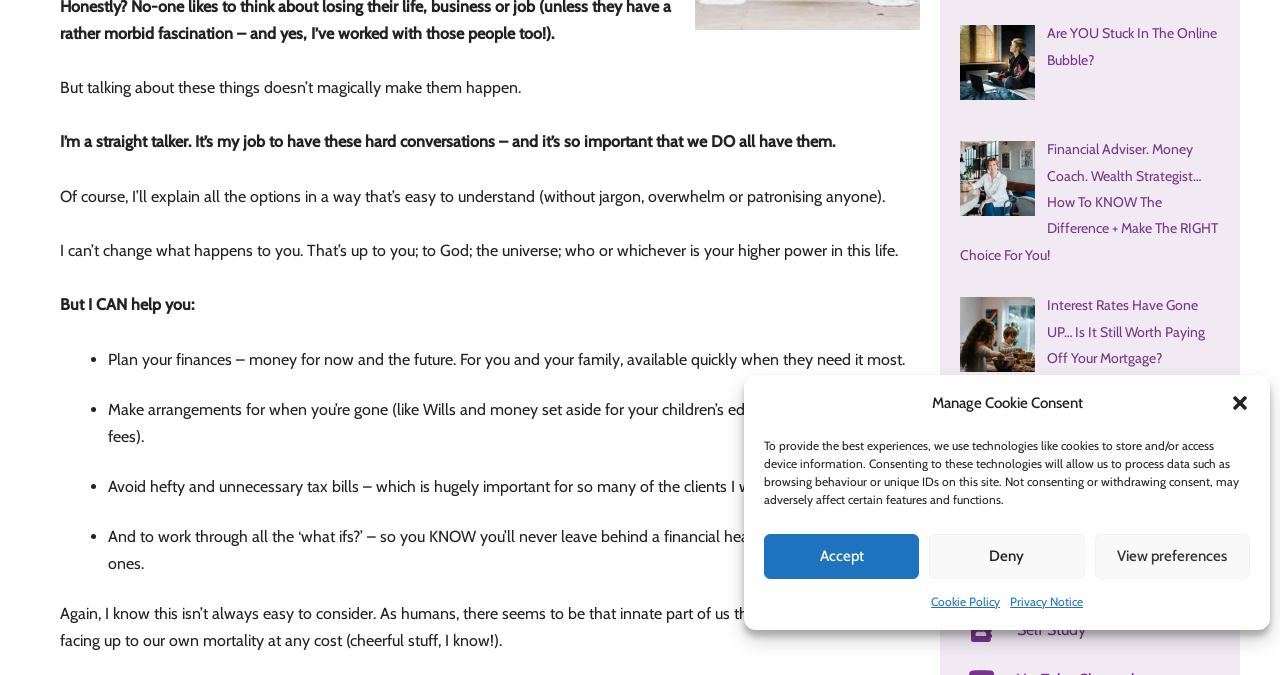Given the element description "Back to Weekly Insights", identify the bounding box of the corresponding UI element.

None